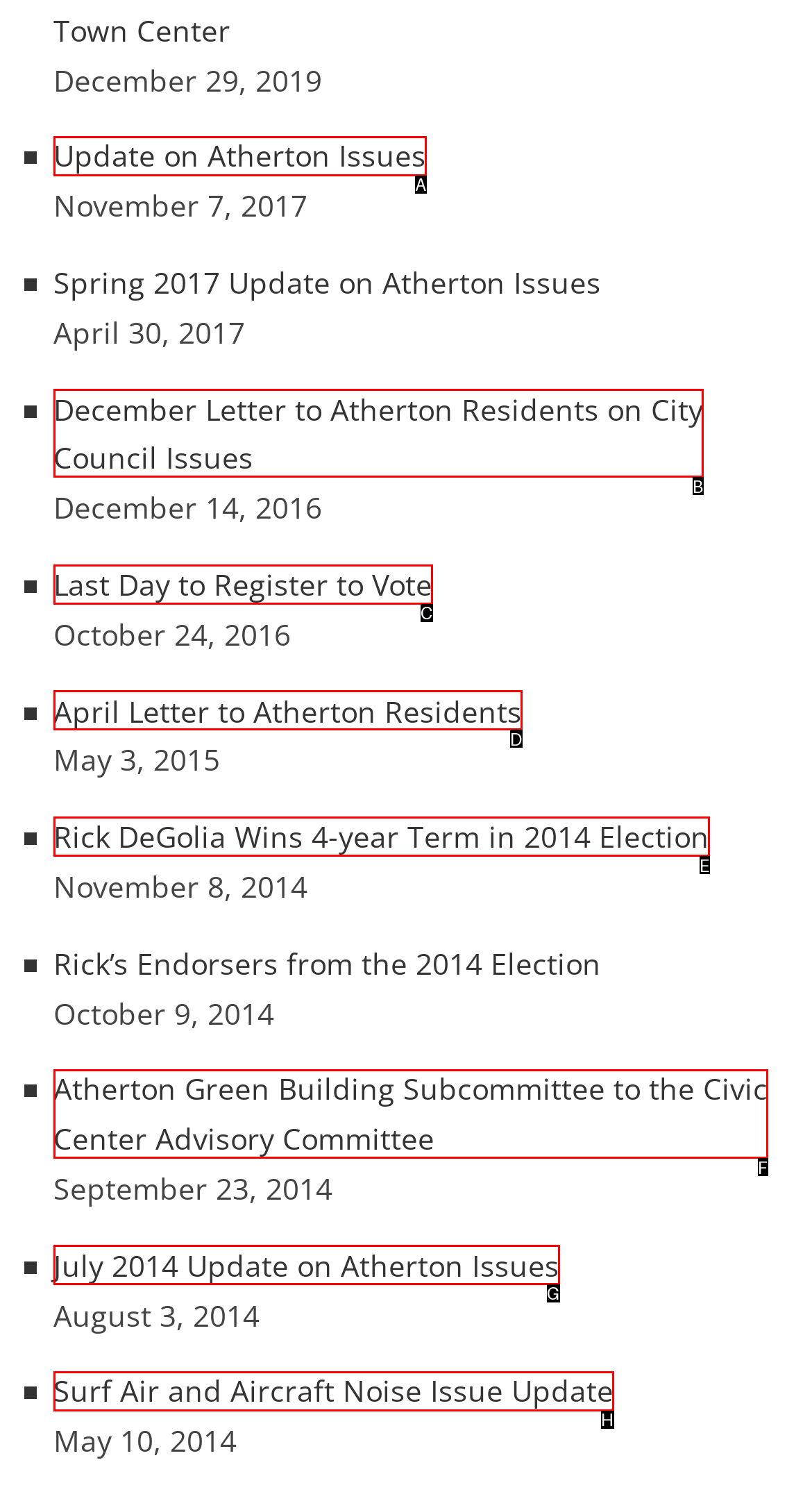Identify the letter of the correct UI element to fulfill the task: Check December Letter to Atherton Residents on City Council Issues from the given options in the screenshot.

B